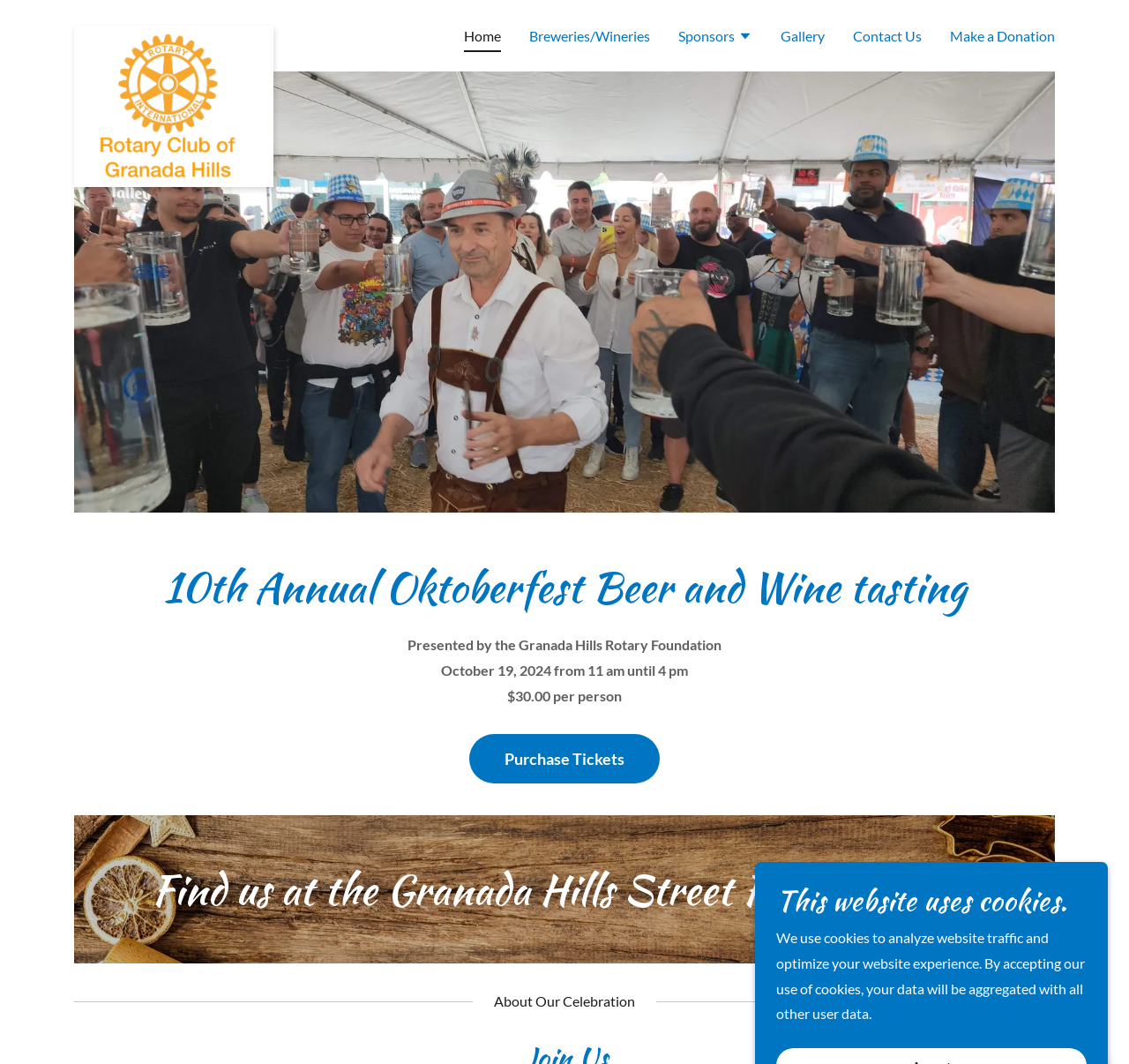Kindly provide the bounding box coordinates of the section you need to click on to fulfill the given instruction: "Purchase Tickets".

[0.416, 0.69, 0.584, 0.736]